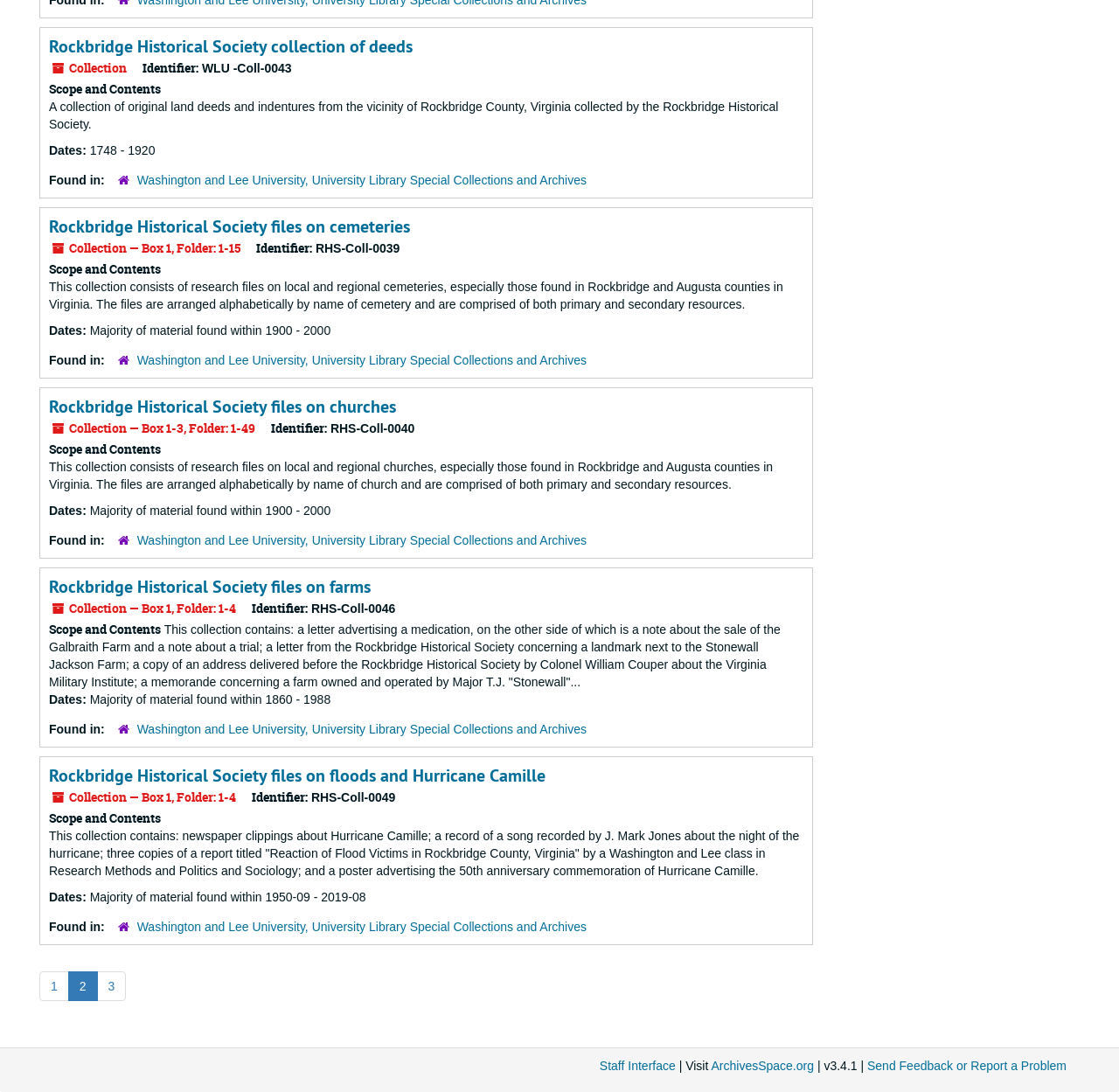Please identify the bounding box coordinates of the element that needs to be clicked to perform the following instruction: "View Rockbridge Historical Society collection of deeds".

[0.044, 0.032, 0.369, 0.053]